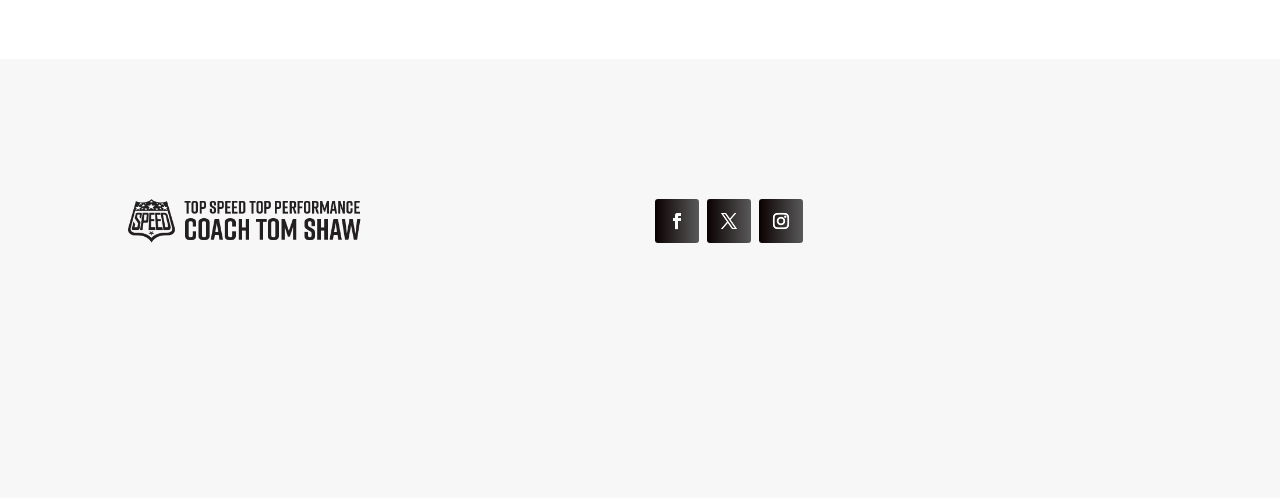Given the element description: "Follow", predict the bounding box coordinates of the UI element it refers to, using four float numbers between 0 and 1, i.e., [left, top, right, bottom].

[0.512, 0.4, 0.546, 0.488]